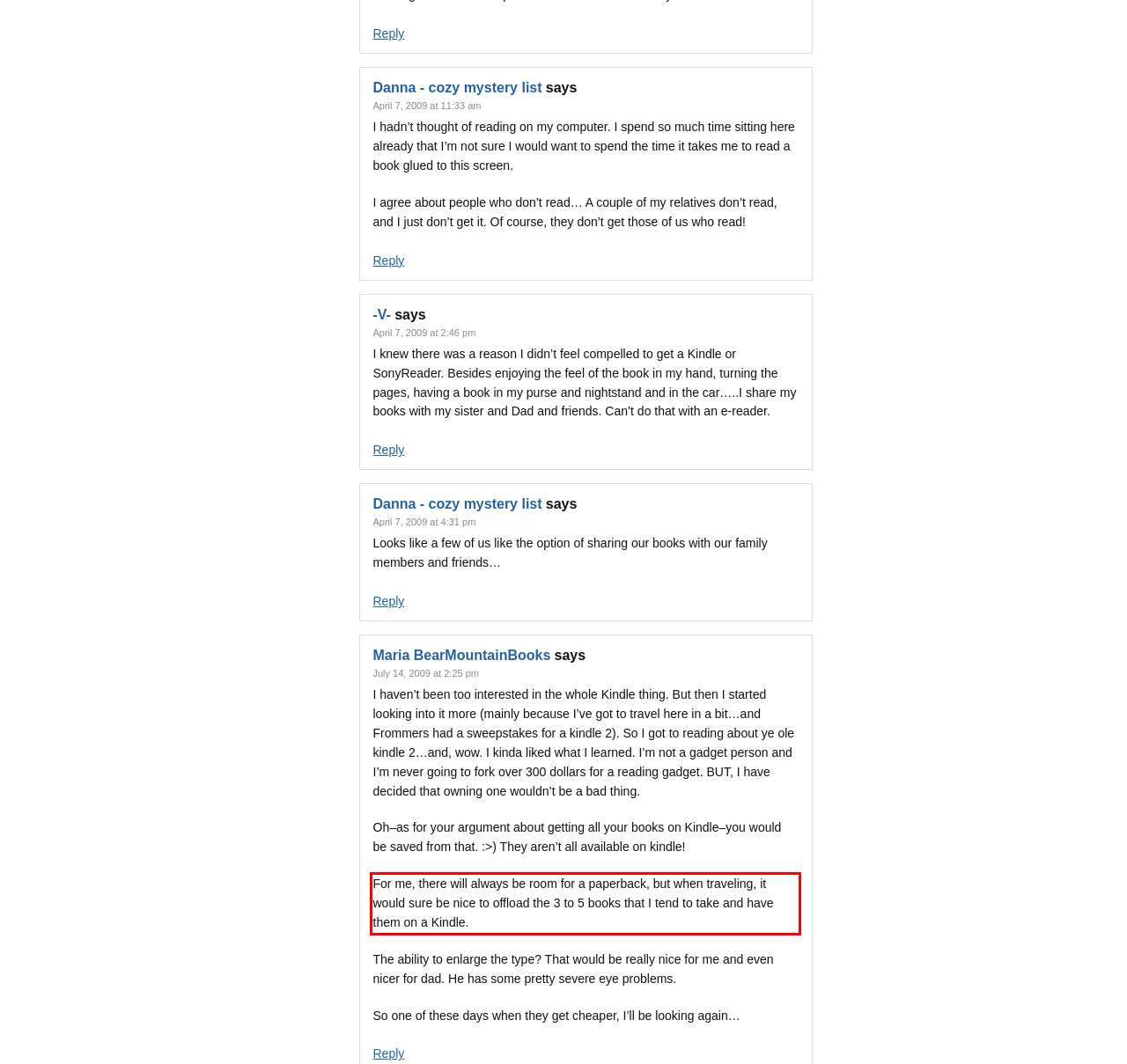Please look at the webpage screenshot and extract the text enclosed by the red bounding box.

For me, there will always be room for a paperback, but when traveling, it would sure be nice to offload the 3 to 5 books that I tend to take and have them on a Kindle.